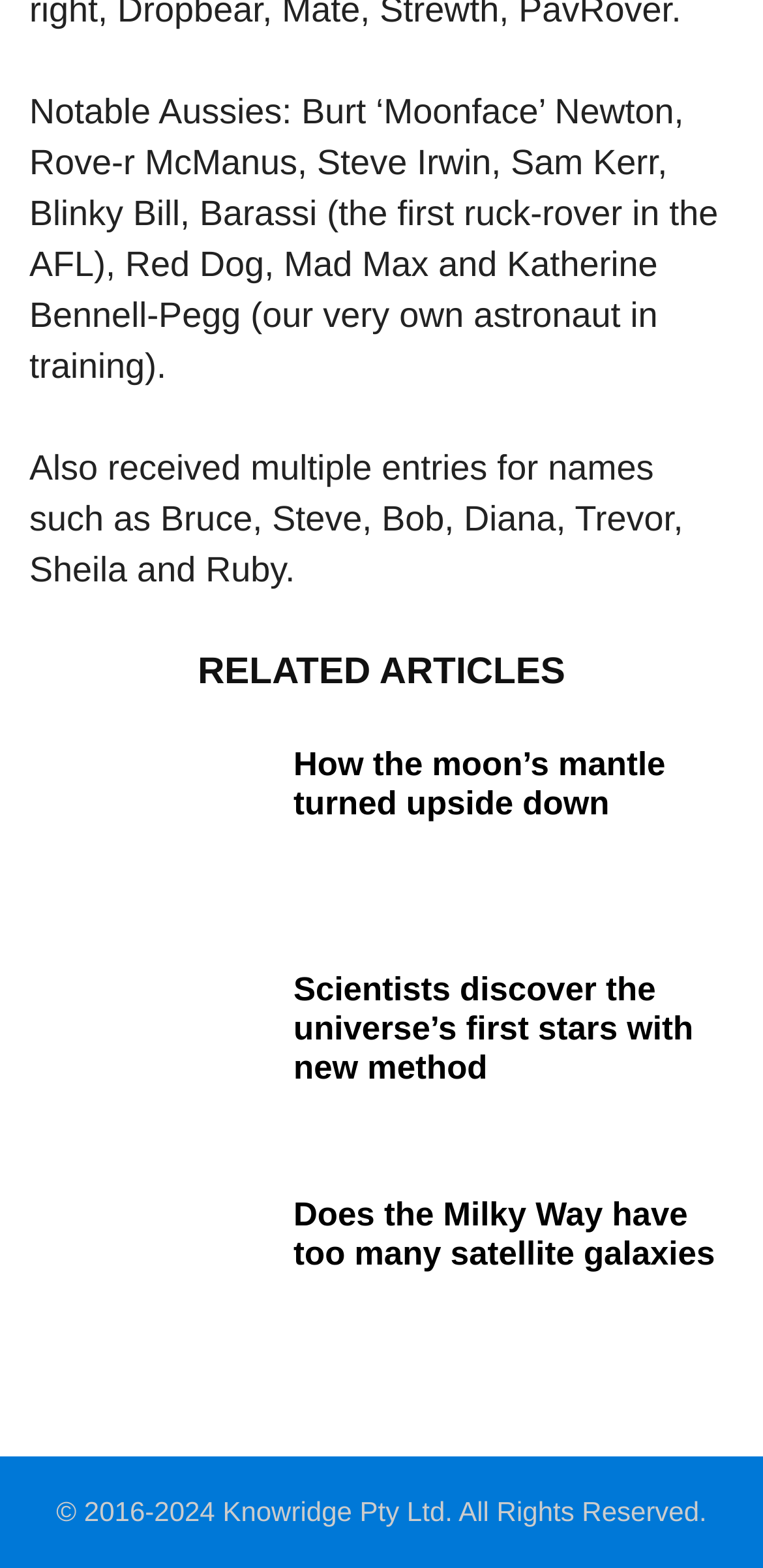How many notable Aussies are mentioned?
Utilize the image to construct a detailed and well-explained answer.

The text mentions 8 notable Aussies: Burt ‘Moonface’ Newton, Rove-r McManus, Steve Irwin, Sam Kerr, Blinky Bill, Barassi, Red Dog, and Katherine Bennell-Pegg.